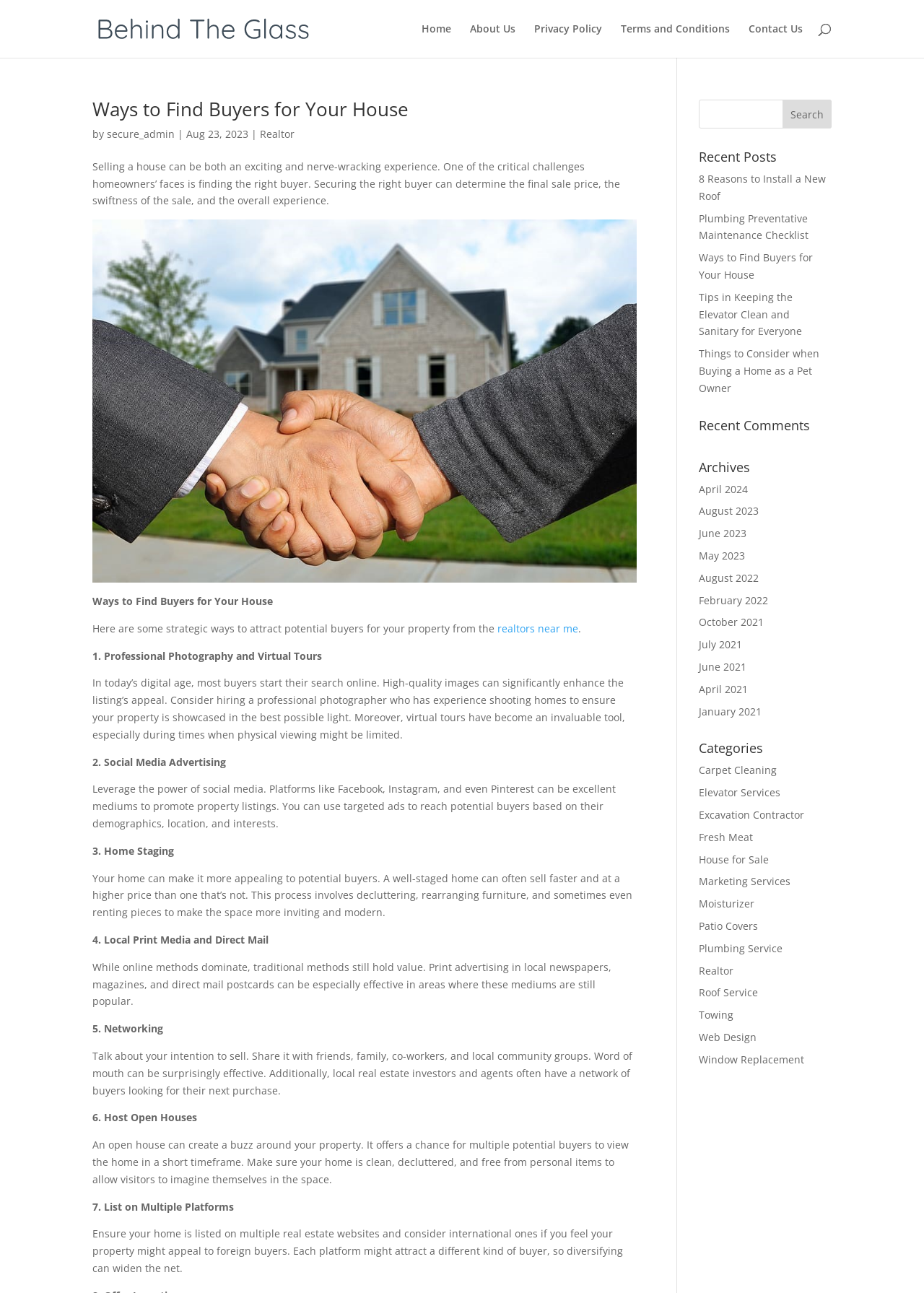Please provide a comprehensive response to the question below by analyzing the image: 
What is the category of the article '8 Reasons to Install a New Roof'?

I looked at the article '8 Reasons to Install a New Roof' and did not find any category mentioned. However, I found that it is listed under the 'Recent Posts' section.